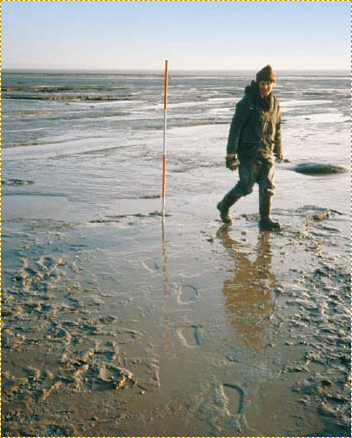What is the purpose of the measuring pole?
Based on the image, provide your answer in one word or phrase.

Marking significant features